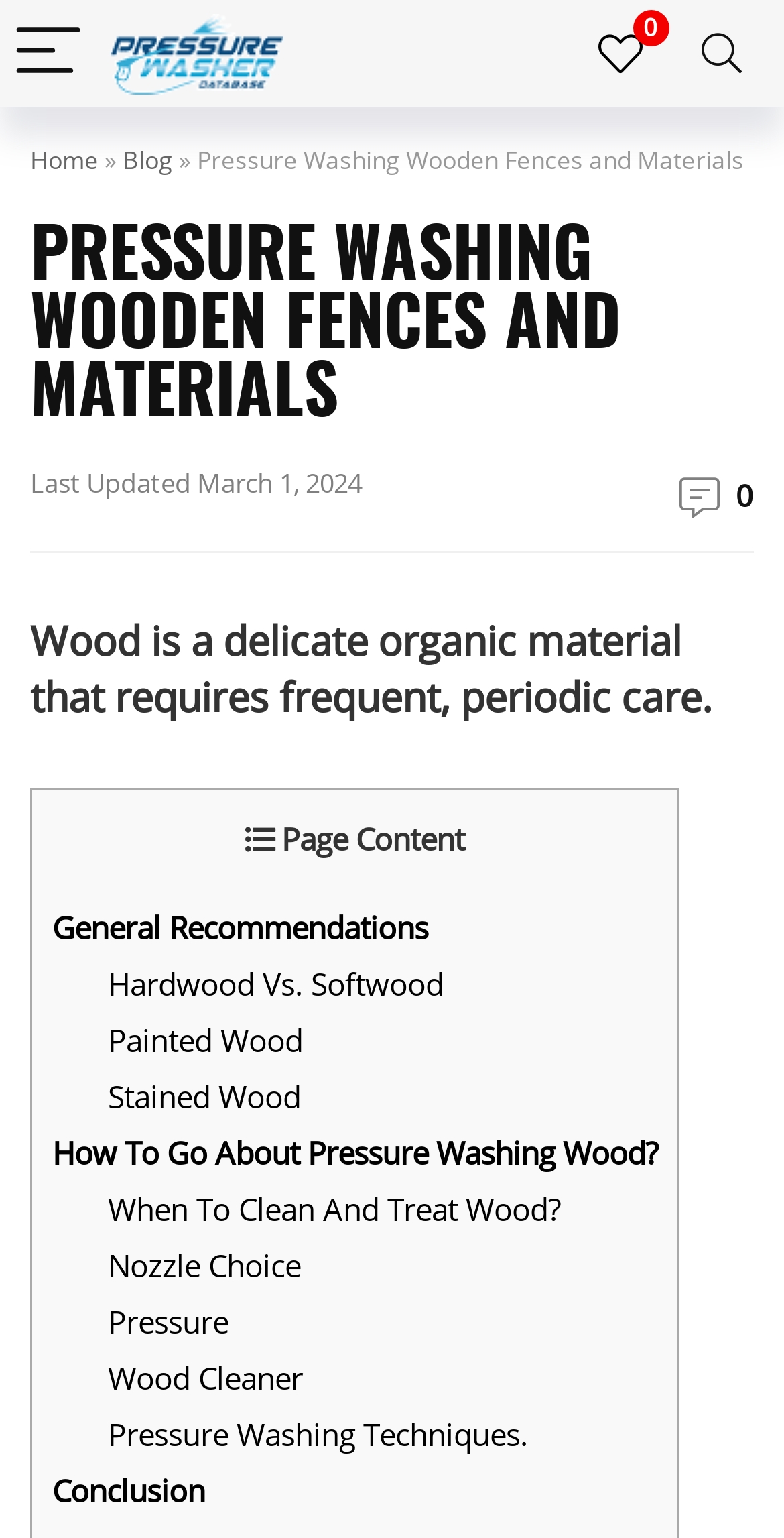Determine the bounding box coordinates of the clickable region to carry out the instruction: "Click the 'Menu' button".

[0.0, 0.0, 0.123, 0.069]